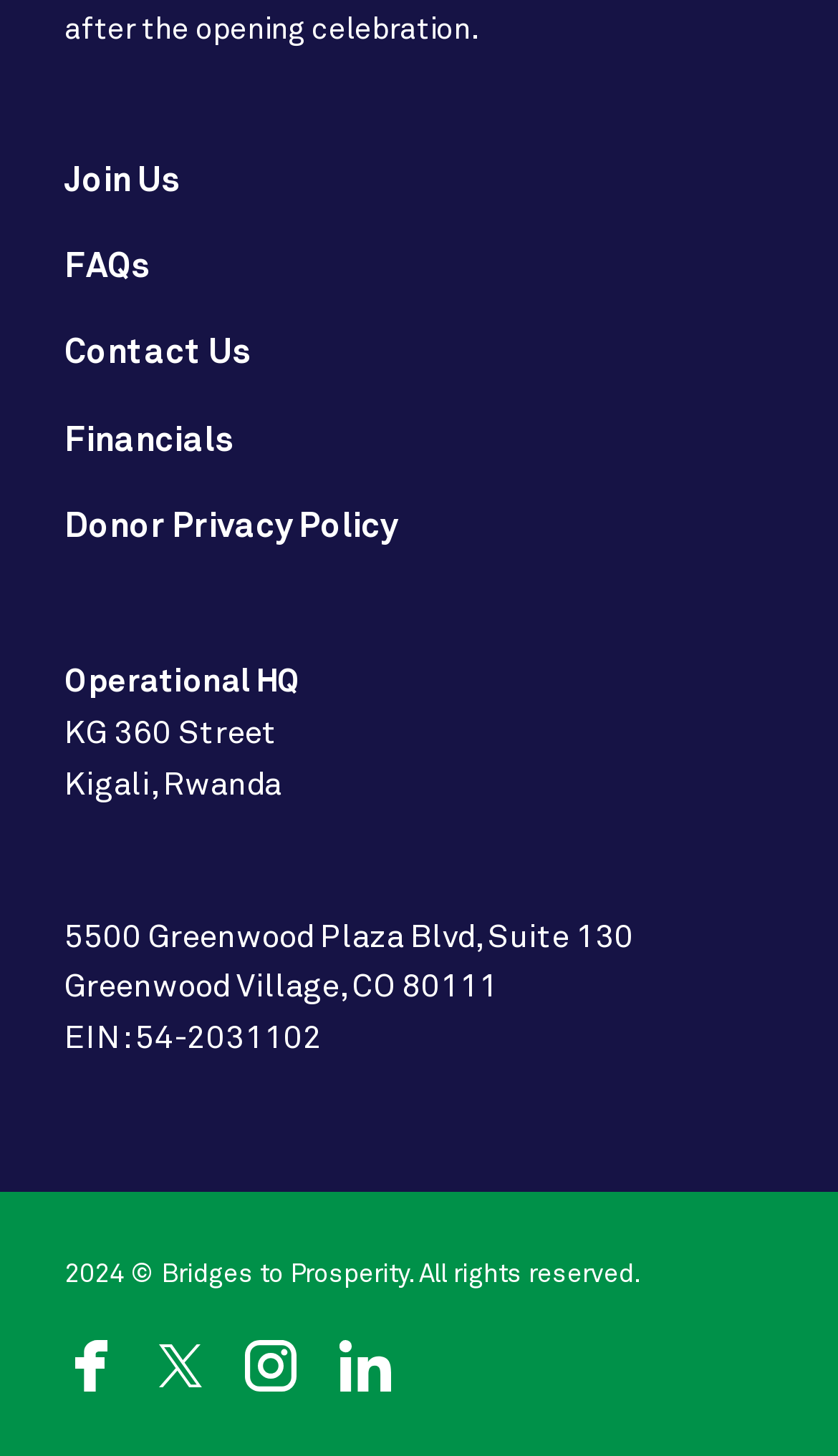What is the address of the US office?
Your answer should be a single word or phrase derived from the screenshot.

5500 Greenwood Plaza Blvd, Suite 130 Greenwood Village, CO 80111